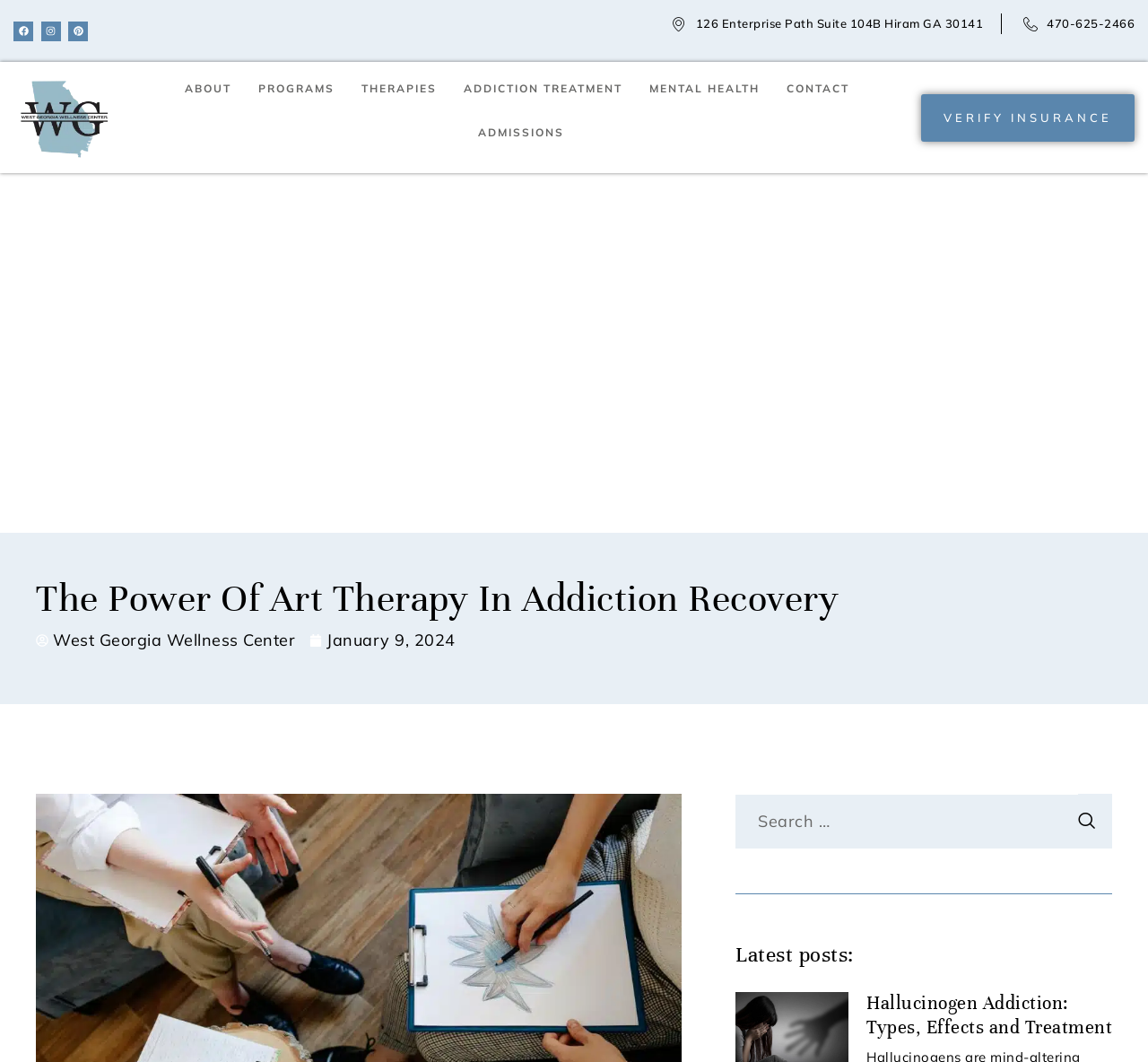What is the name of the article below the main heading?
Provide a thorough and detailed answer to the question.

I found the article title by looking at the heading element with the bounding box coordinates [0.755, 0.934, 0.969, 0.979] which contains the title of the article.